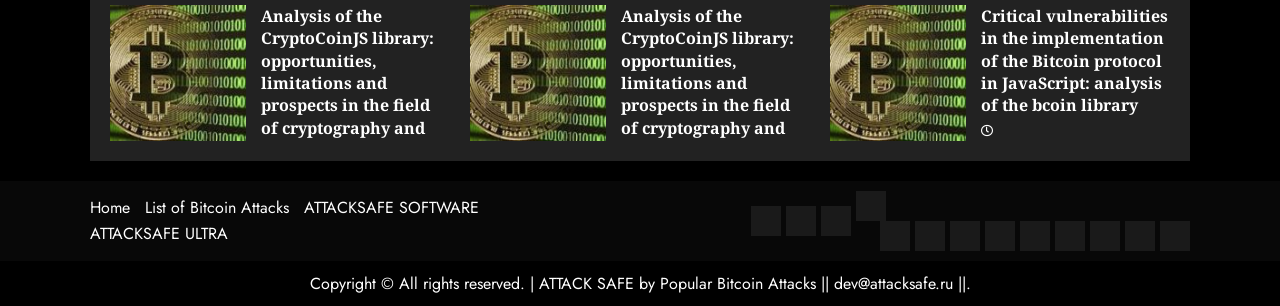What is the name of the software mentioned on the webpage?
Using the image as a reference, answer the question with a short word or phrase.

ATTACKSAFE